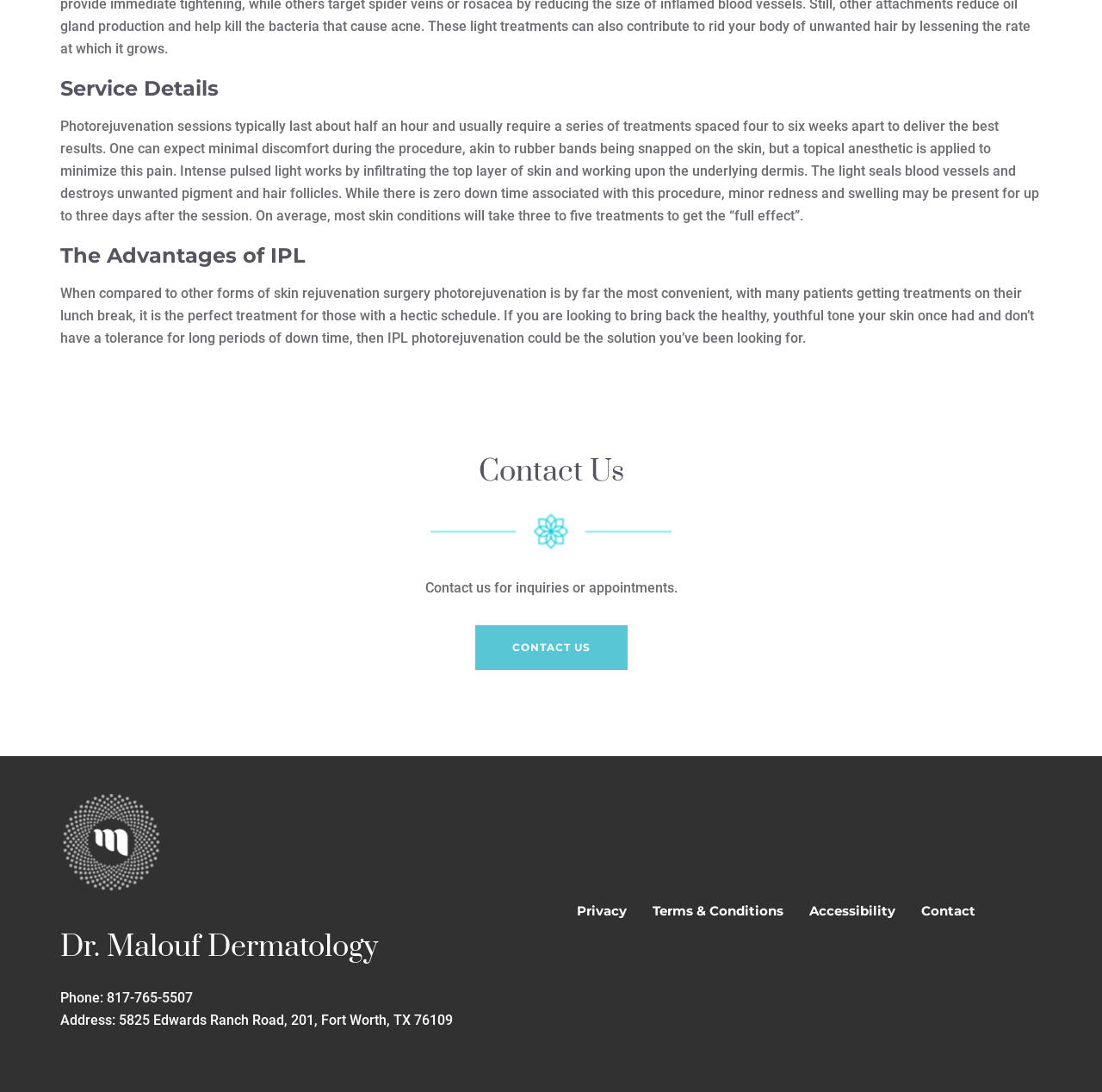From the webpage screenshot, predict the bounding box of the UI element that matches this description: "TDPel Media".

None